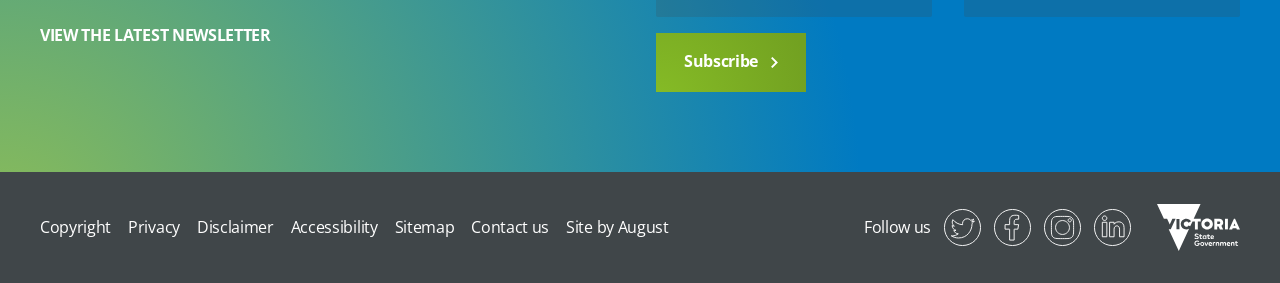Using the element description VIEW THE LATEST NEWSLETTER, predict the bounding box coordinates for the UI element. Provide the coordinates in (top-left x, top-left y, bottom-right x, bottom-right y) format with values ranging from 0 to 1.

[0.031, 0.085, 0.211, 0.163]